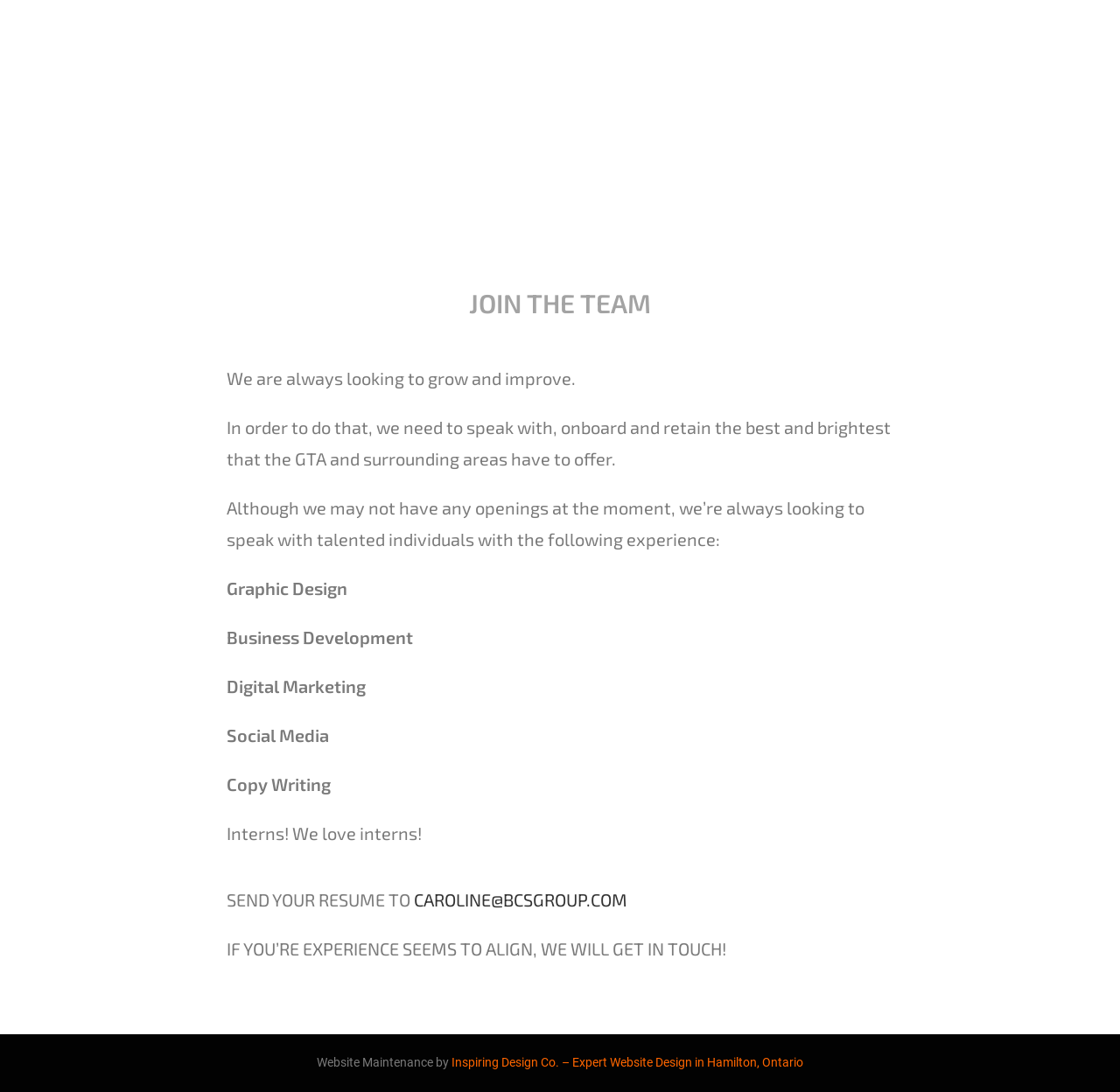Using details from the image, please answer the following question comprehensively:
Who maintains the company's website?

The company's website is maintained by Inspiring Design Co., as mentioned at the bottom of the webpage.